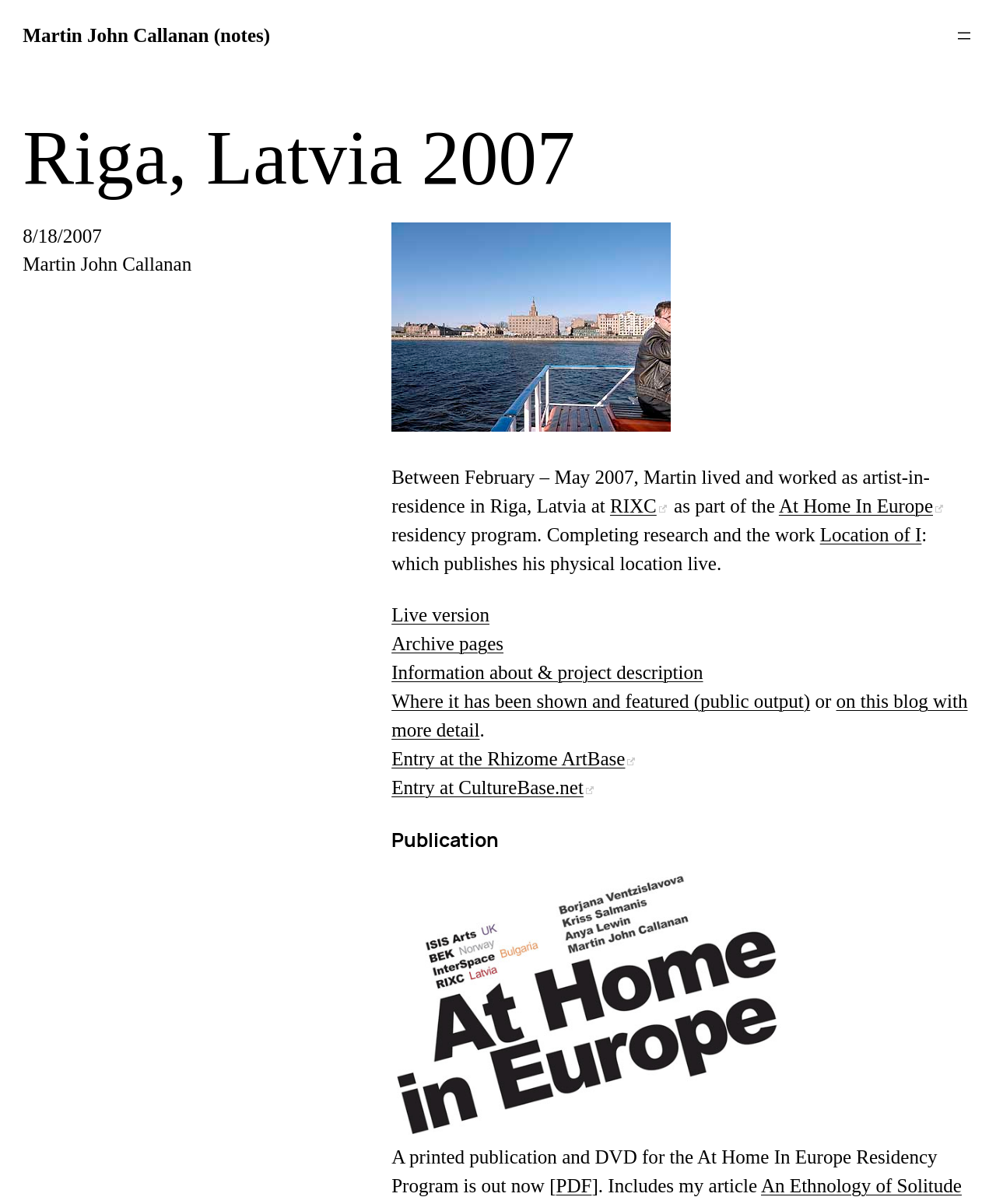Could you provide the bounding box coordinates for the portion of the screen to click to complete this instruction: "Open the menu"?

[0.958, 0.022, 0.977, 0.037]